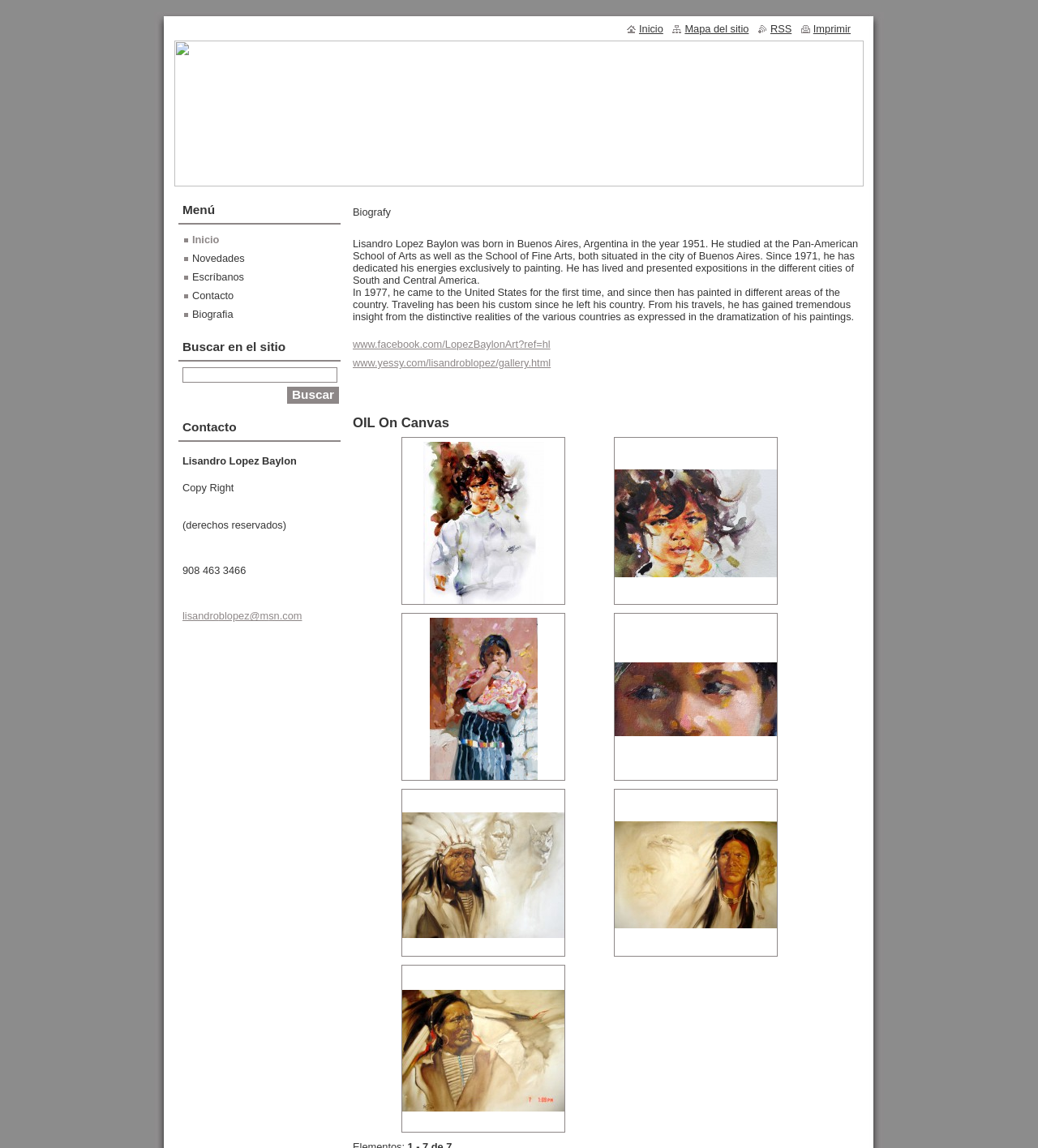Using the description: "name="text"", identify the bounding box of the corresponding UI element in the screenshot.

[0.176, 0.32, 0.325, 0.333]